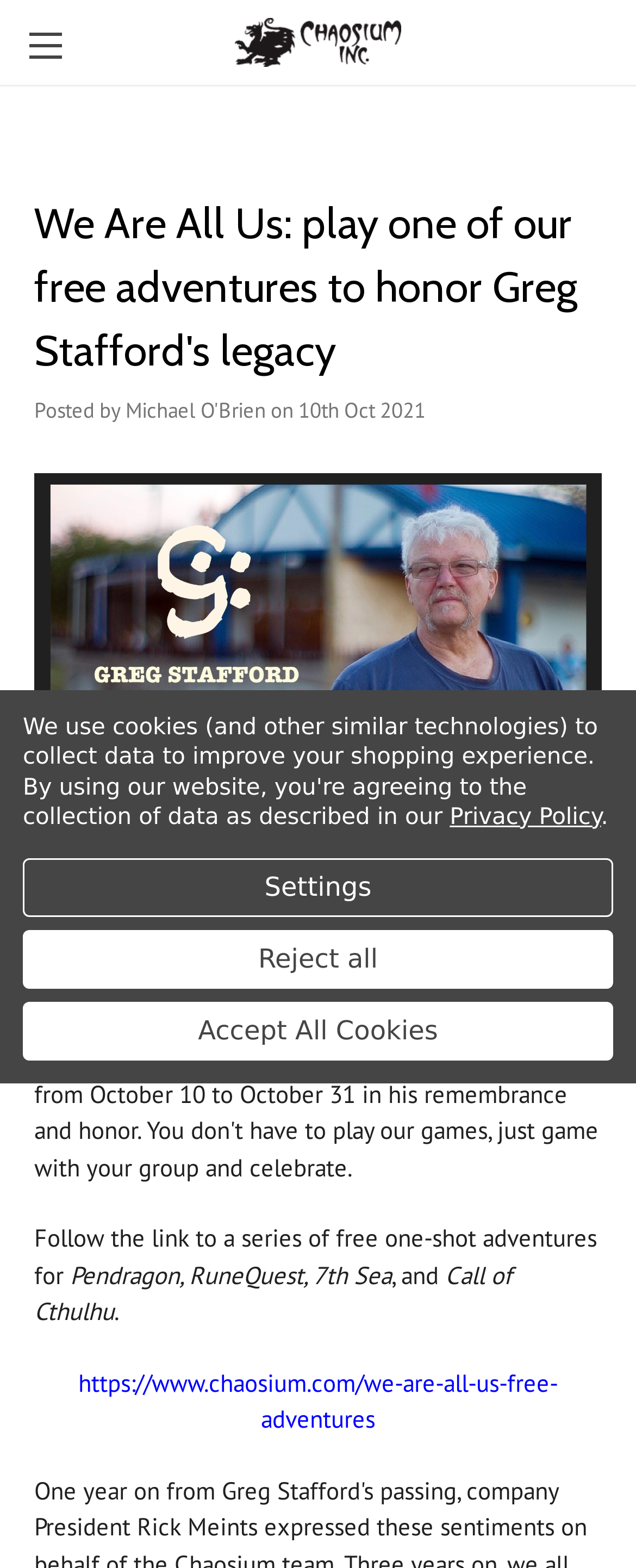Please provide a short answer using a single word or phrase for the question:
What is the name of the founder of Chaosium?

Greg Stafford